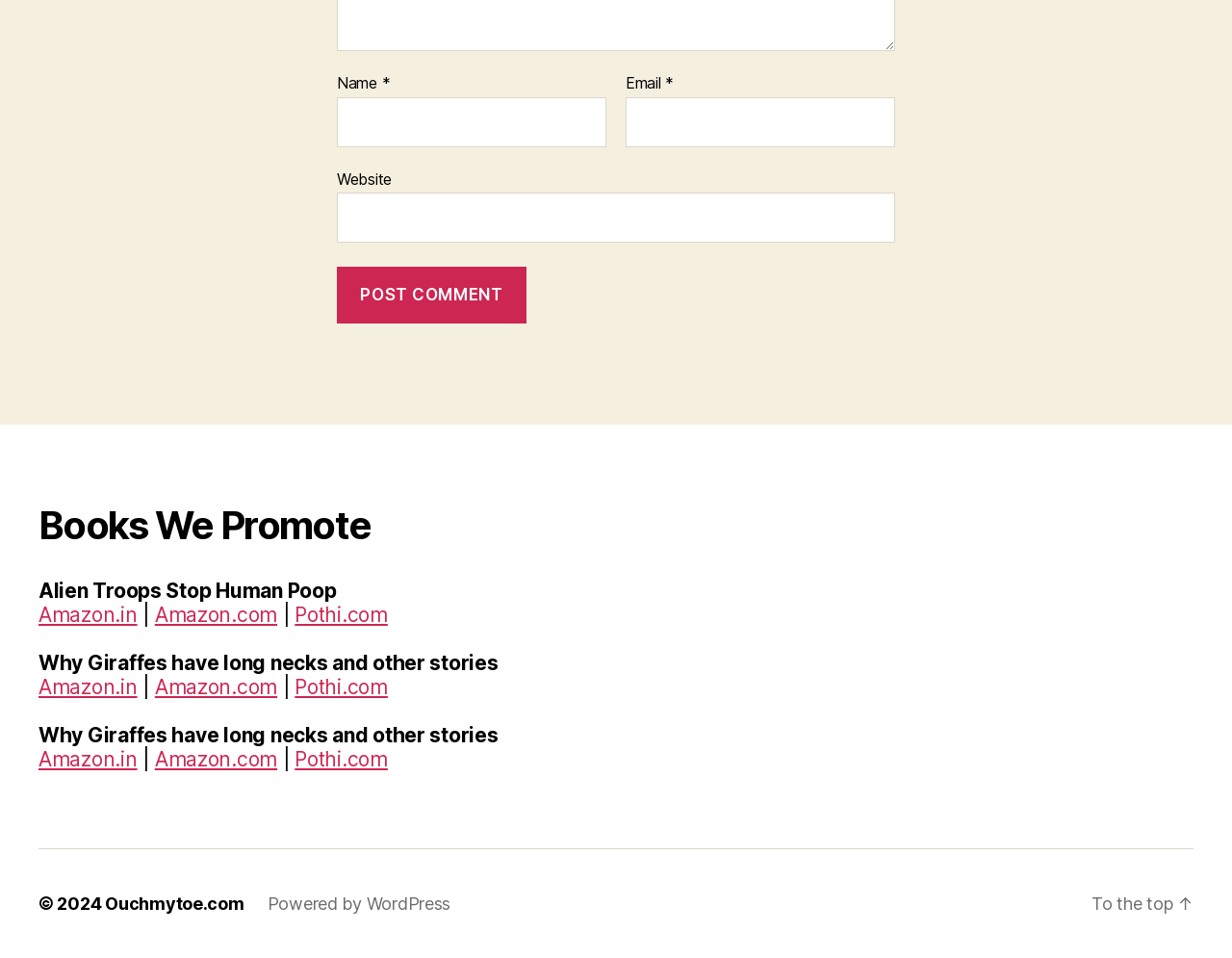Please locate the bounding box coordinates of the element that needs to be clicked to achieve the following instruction: "Go to the top of the page". The coordinates should be four float numbers between 0 and 1, i.e., [left, top, right, bottom].

[0.886, 0.933, 0.969, 0.954]